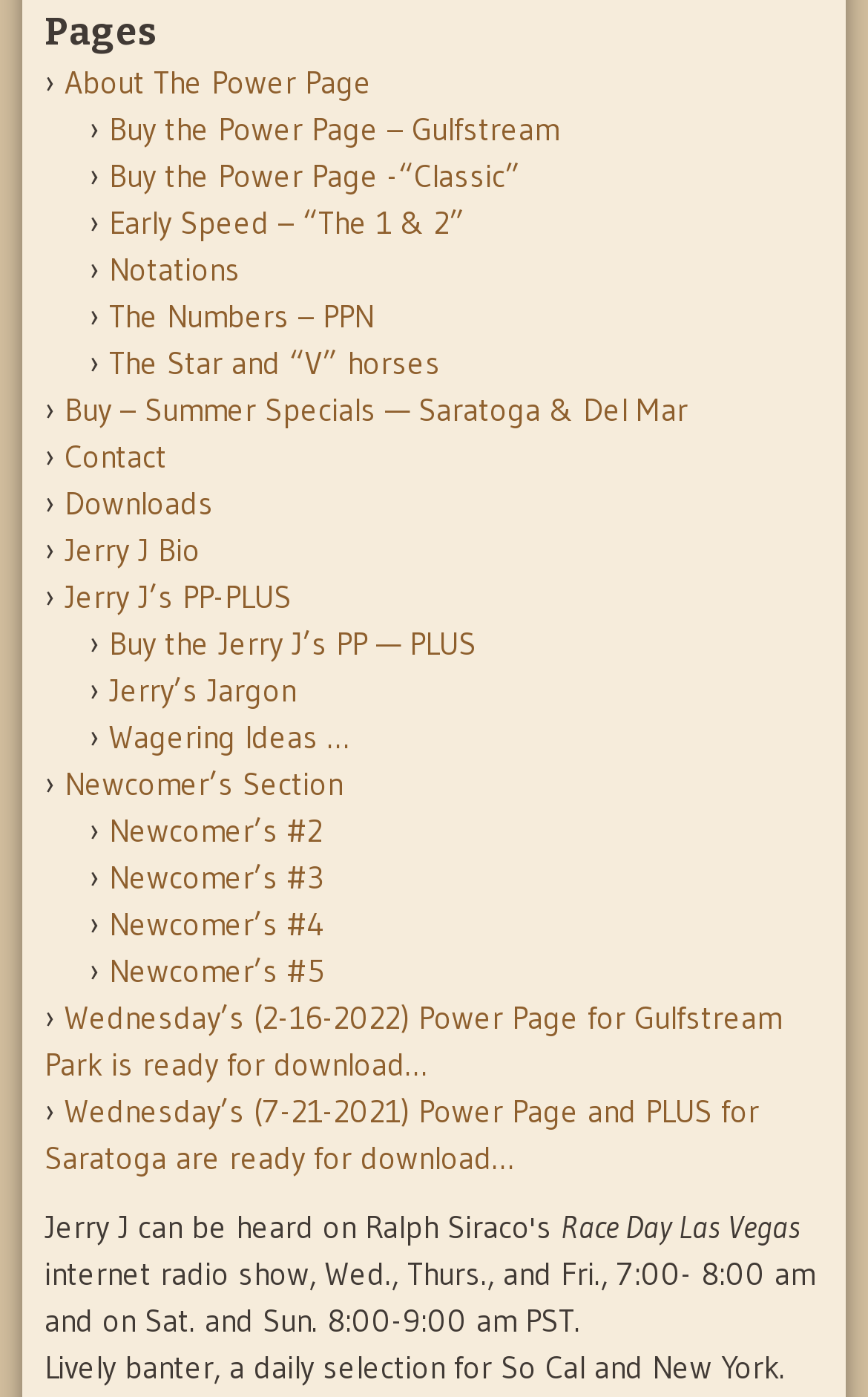Bounding box coordinates should be in the format (top-left x, top-left y, bottom-right x, bottom-right y) and all values should be floating point numbers between 0 and 1. Determine the bounding box coordinate for the UI element described as: parent_node: Search name="s"

None